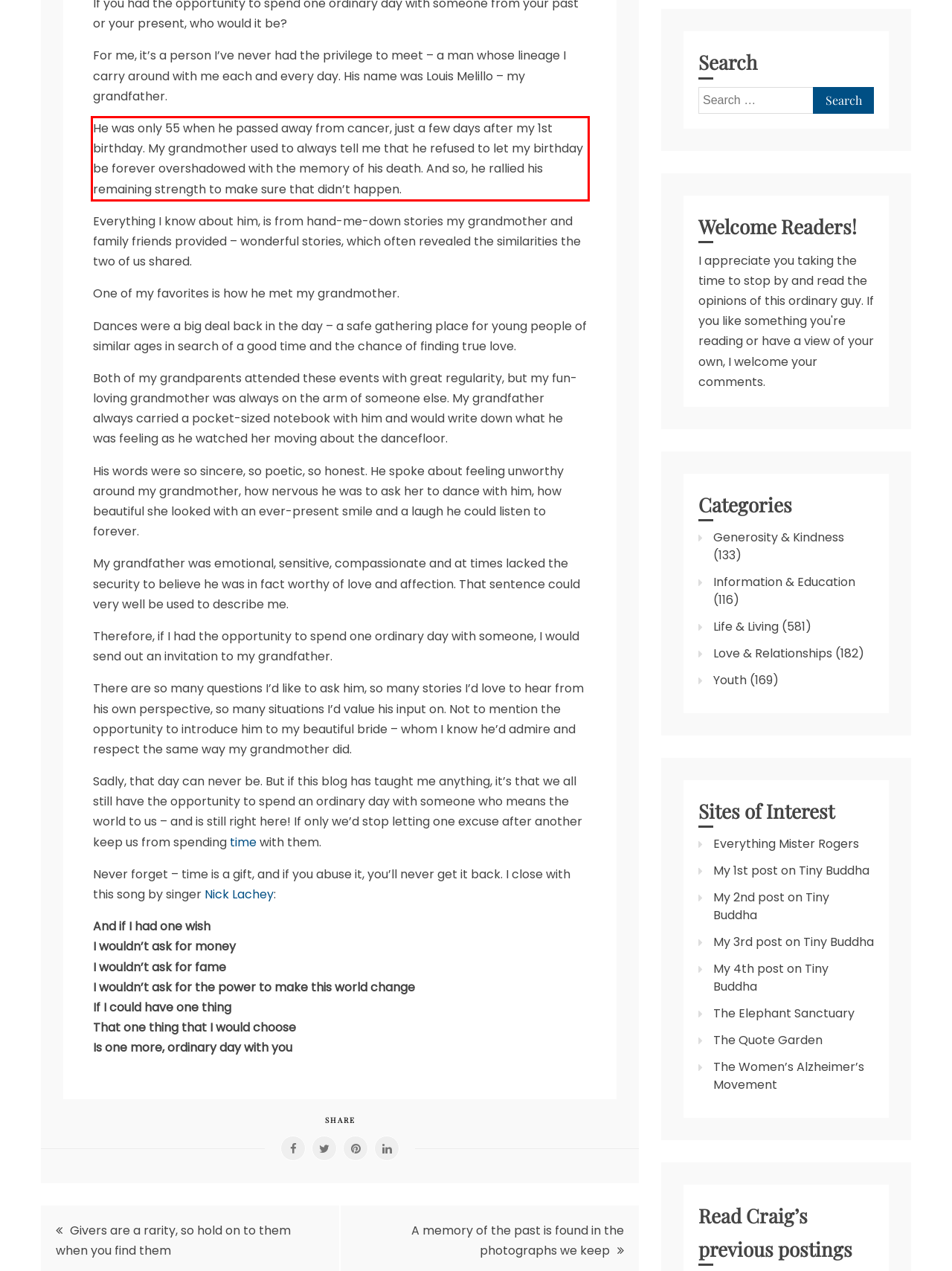Examine the webpage screenshot and use OCR to recognize and output the text within the red bounding box.

He was only 55 when he passed away from cancer, just a few days after my 1st birthday. My grandmother used to always tell me that he refused to let my birthday be forever overshadowed with the memory of his death. And so, he rallied his remaining strength to make sure that didn’t happen.